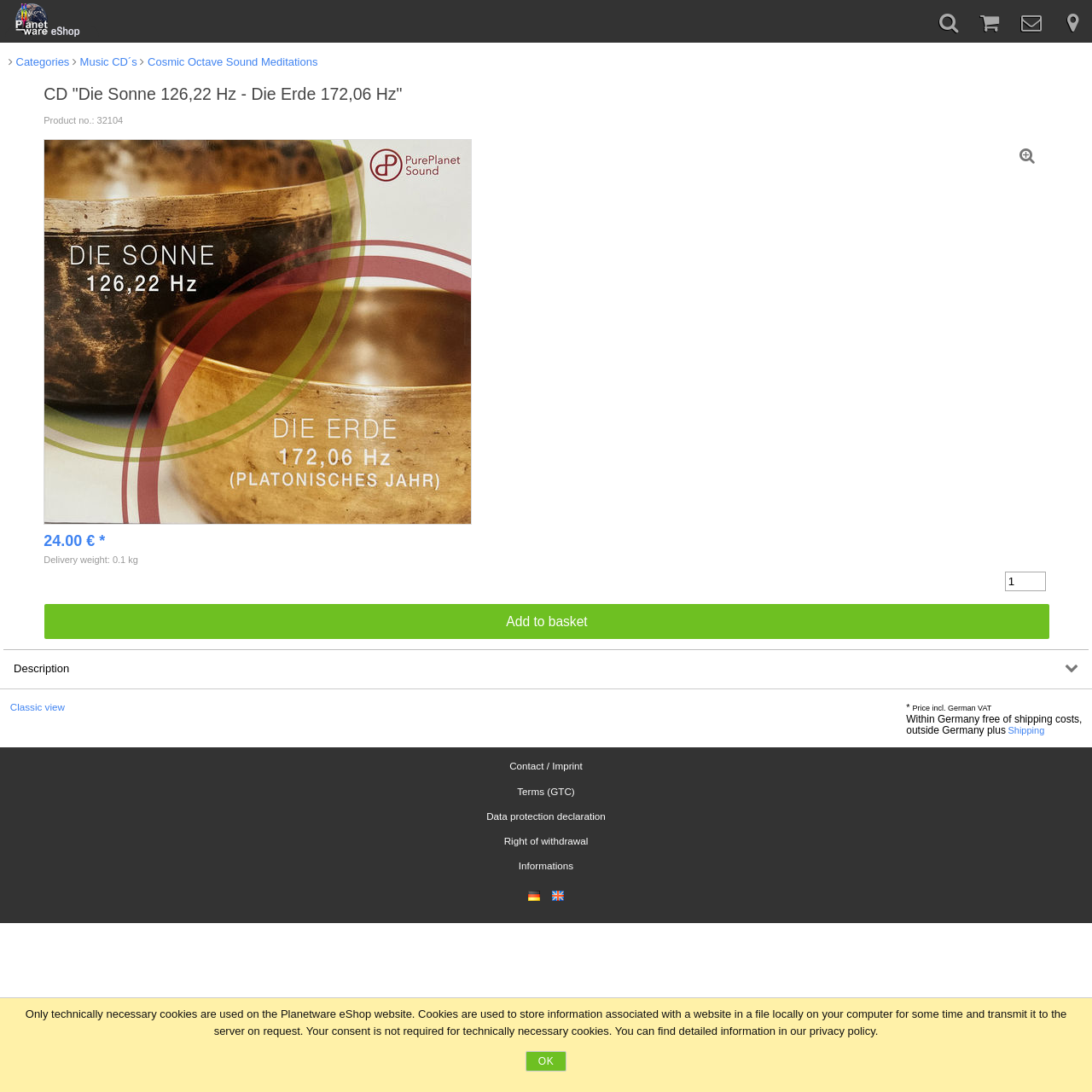Identify the bounding box coordinates of the section that should be clicked to achieve the task described: "Click on the Planetware eShop link".

[0.005, 0.0, 0.091, 0.036]